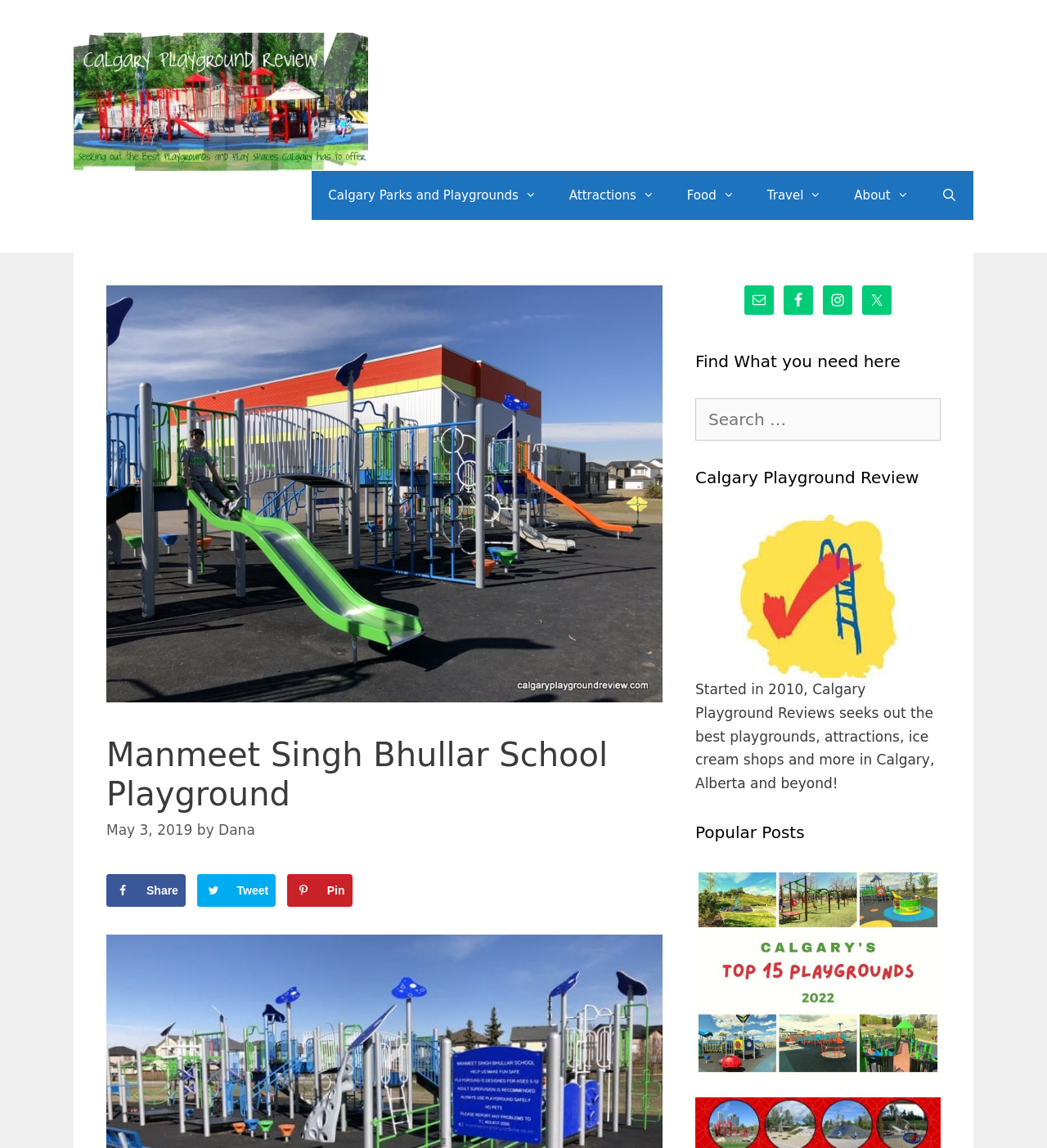Give a full account of the webpage's elements and their arrangement.

The webpage is about Manmeet Singh Bhullar School Playground, a review on Calgary Playground Review. At the top, there is a banner with a link to the website's homepage and an image of the website's logo. Below the banner, there is a navigation menu with links to different categories such as Calgary Parks and Playgrounds, Attractions, Food, Travel, and About.

On the left side of the page, there is a header section with the title "Manmeet Singh Bhullar School Playground" and a timestamp "May 3, 2019". Below the title, there is a link to the author's name, "Dana". There are also social media sharing links, including Facebook, Twitter, and Pinterest, with corresponding images.

On the right side of the page, there are three sections. The first section has links to the website's social media profiles, including Email, Facebook, Instagram, and Twitter, each with an image. The second section has a heading "Find What you need here" and a search box. The third section has a heading "Calgary Playground Review" and a brief description of the website's purpose. Below the description, there is a heading "Popular Posts" and a link to a list of popular posts.

The webpage has a clean and organized layout, with clear headings and concise text. The use of images and icons adds visual appeal to the page.